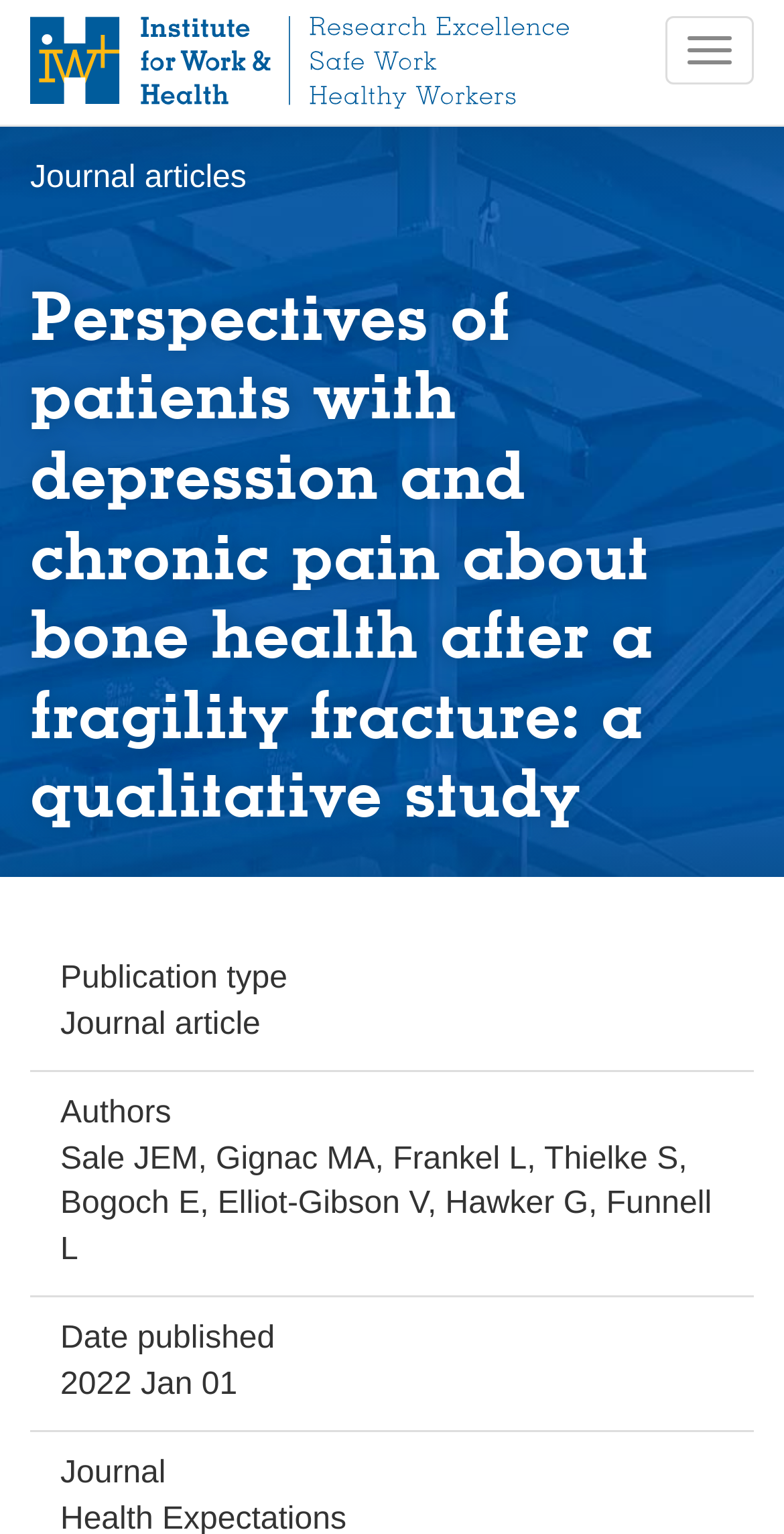Given the element description: "Journal articles", predict the bounding box coordinates of the UI element it refers to, using four float numbers between 0 and 1, i.e., [left, top, right, bottom].

[0.038, 0.105, 0.314, 0.127]